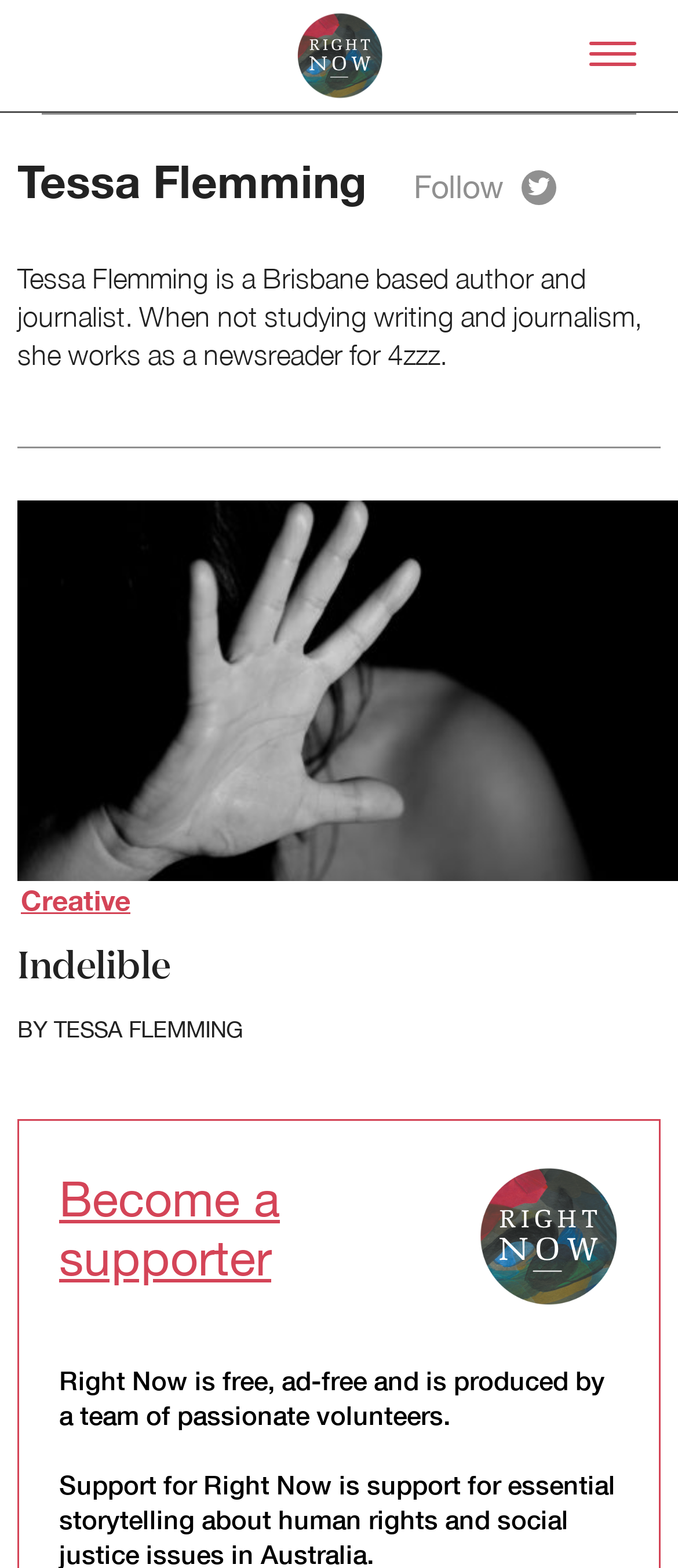From the screenshot, find the bounding box of the UI element matching this description: "About Right Now". Supply the bounding box coordinates in the form [left, top, right, bottom], each a float between 0 and 1.

[0.119, 0.147, 0.424, 0.168]